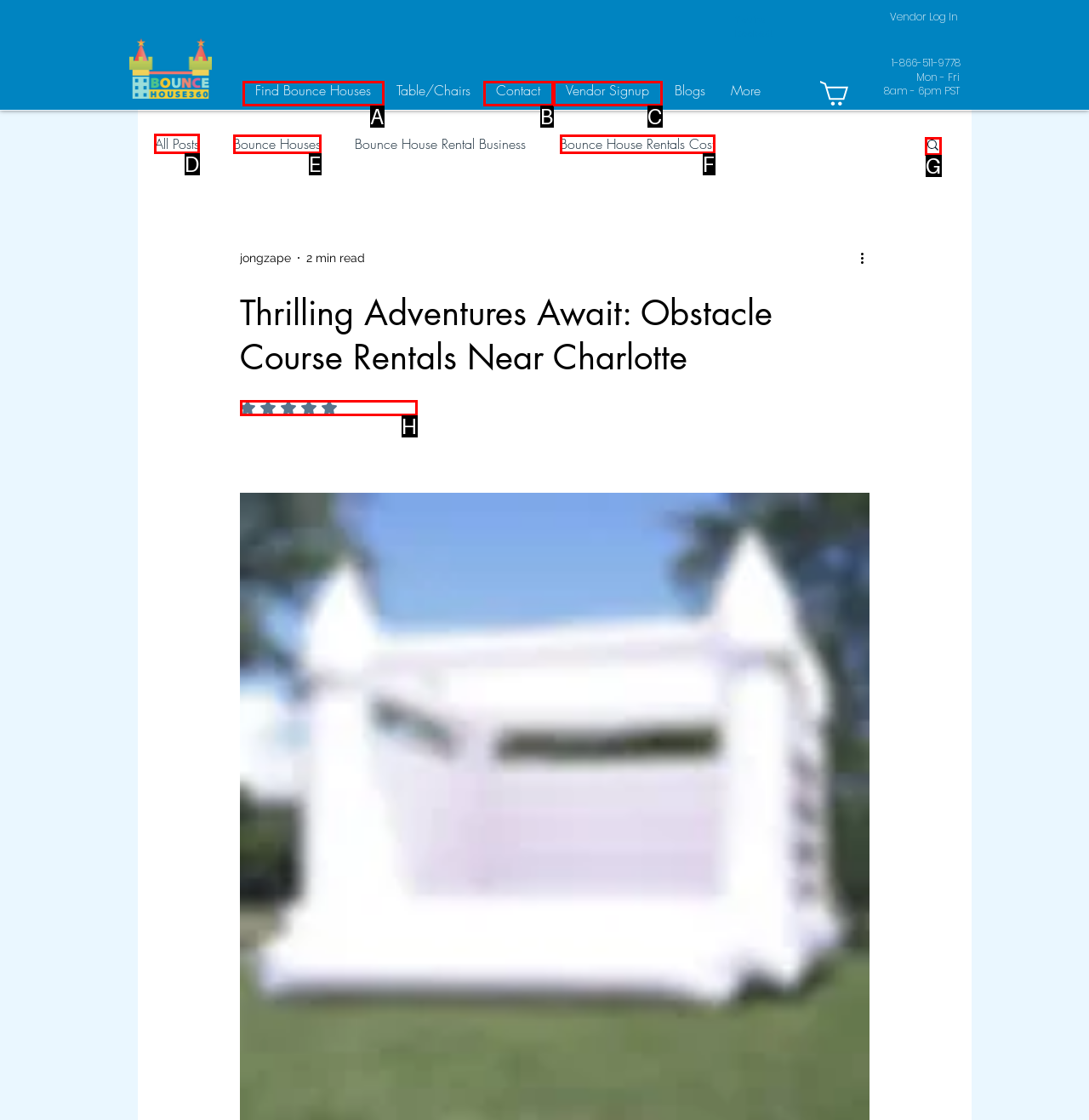Select the right option to accomplish this task: View all blog posts. Reply with the letter corresponding to the correct UI element.

D